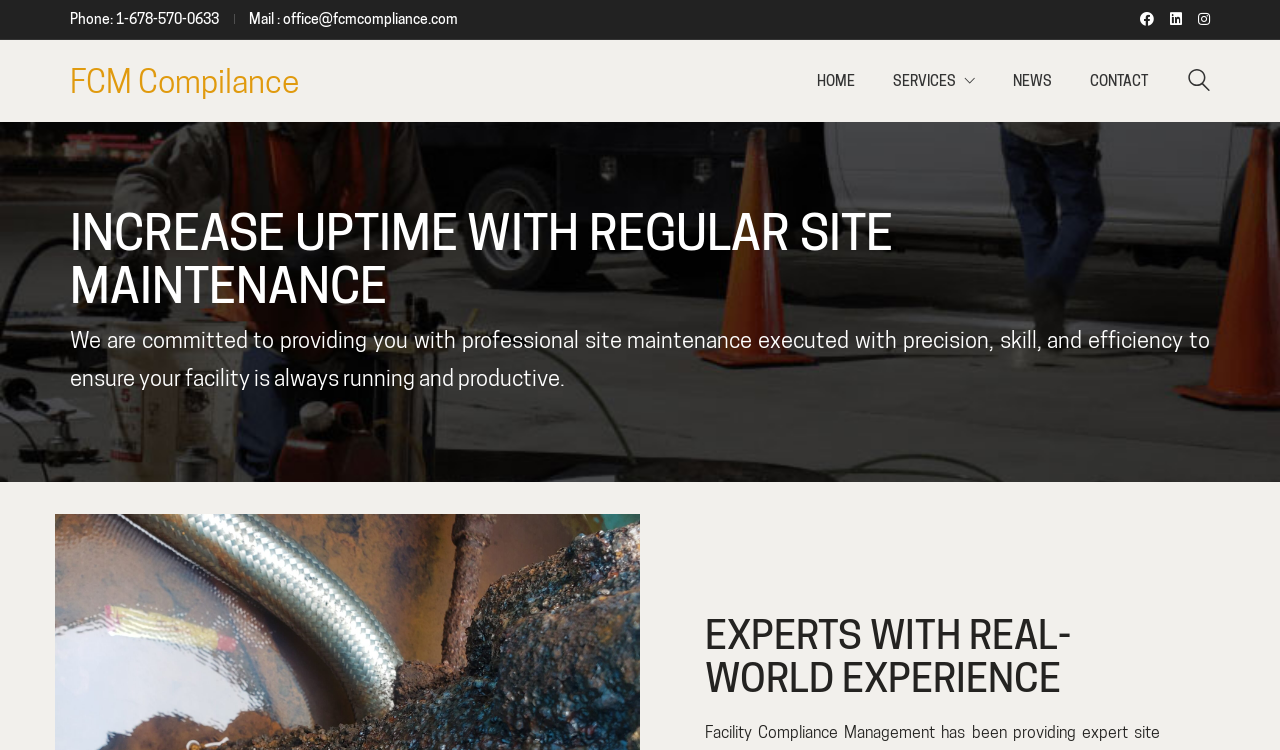Please provide the bounding box coordinates for the element that needs to be clicked to perform the instruction: "Go to the home page". The coordinates must consist of four float numbers between 0 and 1, formatted as [left, top, right, bottom].

[0.63, 0.096, 0.676, 0.121]